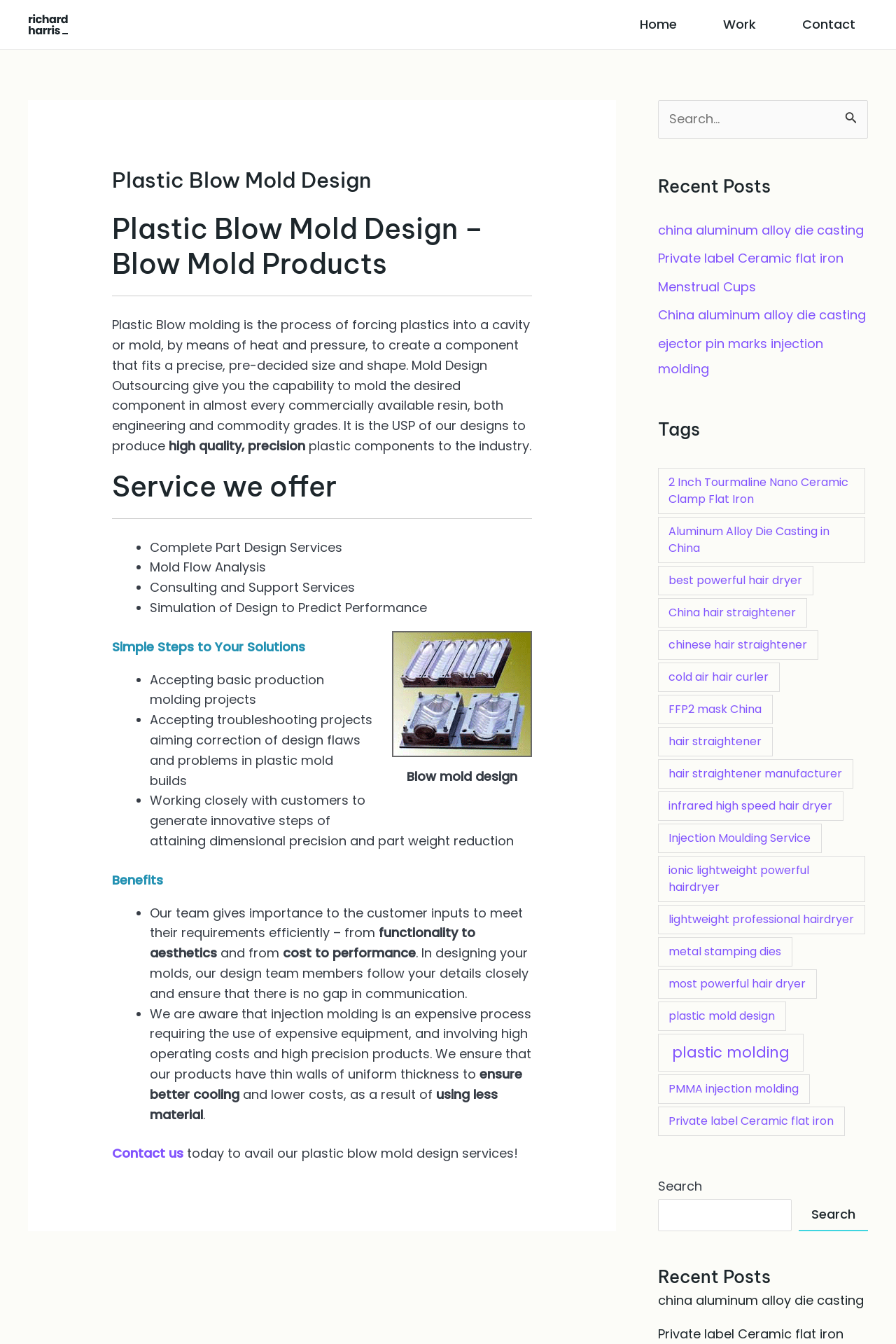Please specify the bounding box coordinates of the region to click in order to perform the following instruction: "Search for something".

[0.734, 0.075, 0.969, 0.103]